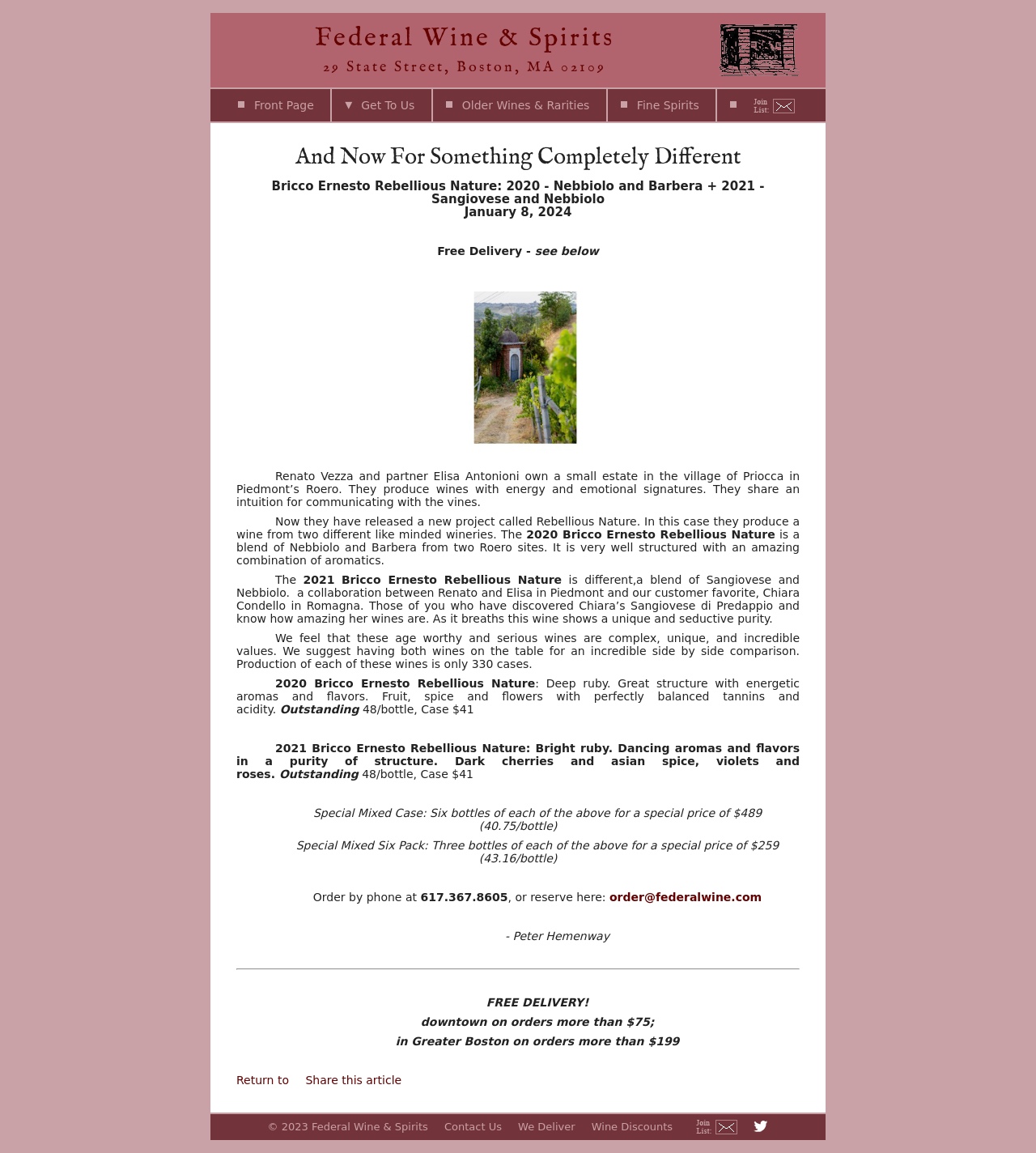Identify the bounding box of the UI element that matches this description: "order@federalwine.com".

[0.588, 0.772, 0.735, 0.784]